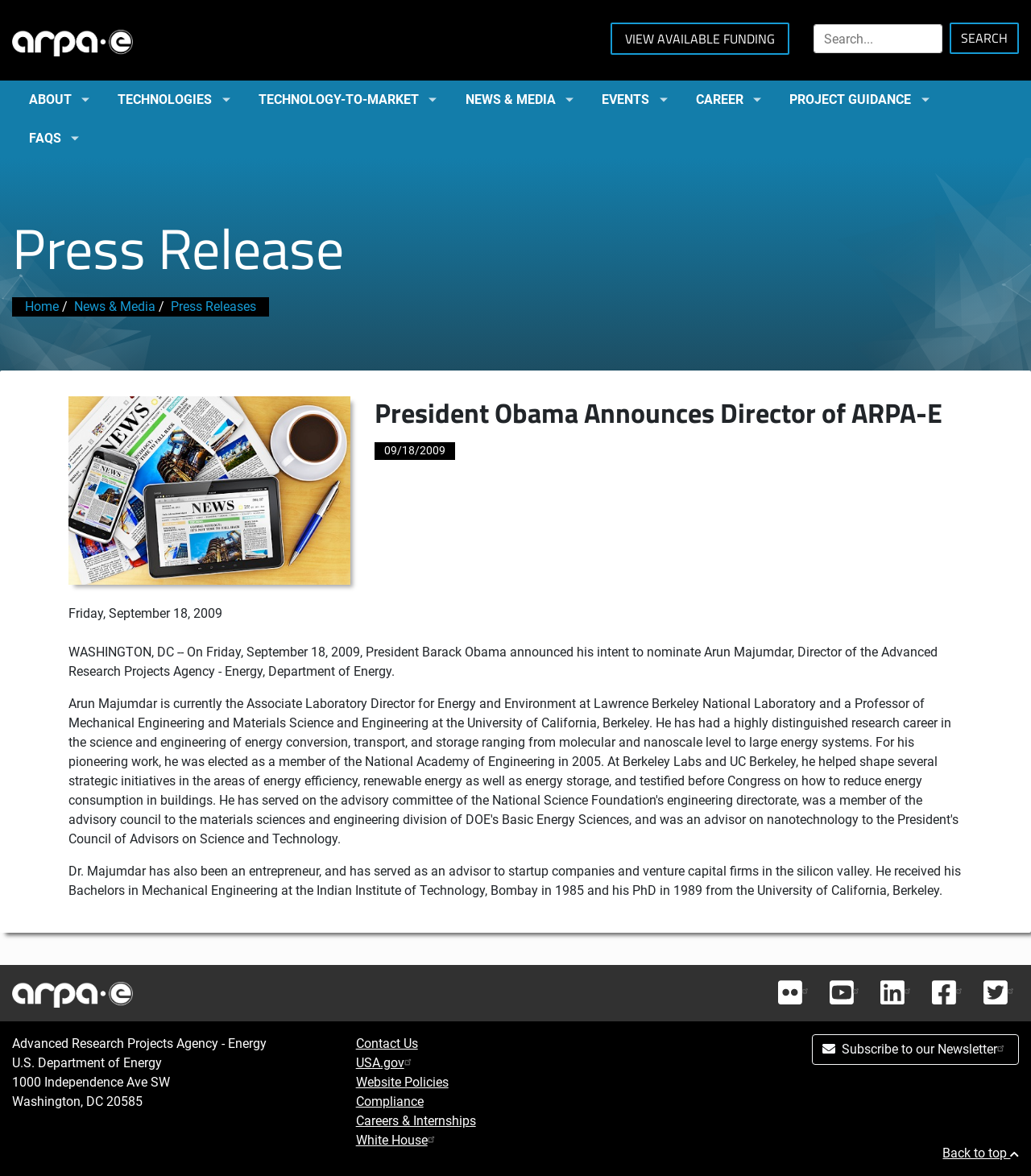Please respond to the question with a concise word or phrase:
How many social media links are at the bottom of the webpage?

5